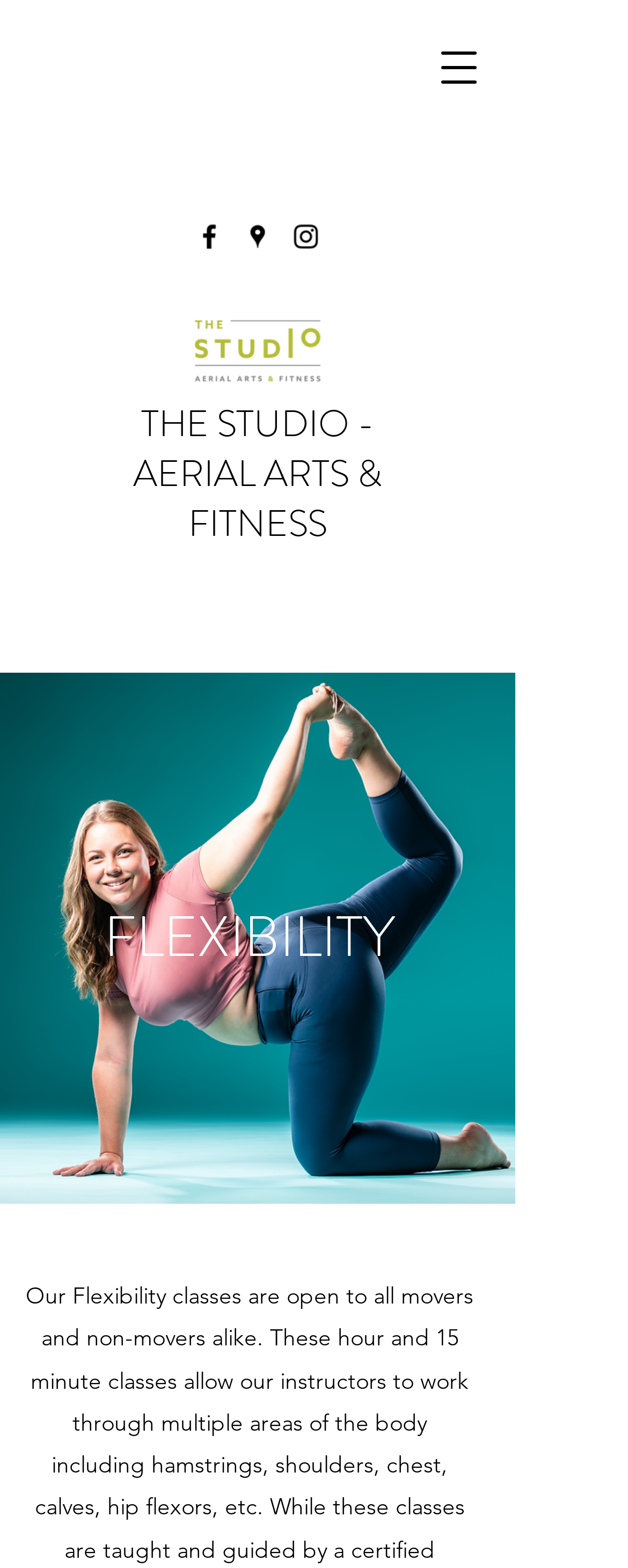Provide a thorough summary of the webpage.

The webpage is about Cross Training Classes at The Studio, which offers Aerial Arts and Fitness. At the top right corner, there is a button to open a navigation menu. Below it, there is a logo of The Studio, which is an image with a link. Next to the logo, there is a heading that reads "THE STUDIO - AERIAL ARTS & FITNESS". 

Underneath the logo and the heading, there is a social bar with three links to Facebook, Google Places, and Instagram, each accompanied by its respective icon. 

The main content of the webpage is dominated by a large image that takes up most of the screen, with a heading "FLEXIBILITY" placed at the top right corner of the image. The image appears to be a photo related to fitness or aerial arts.